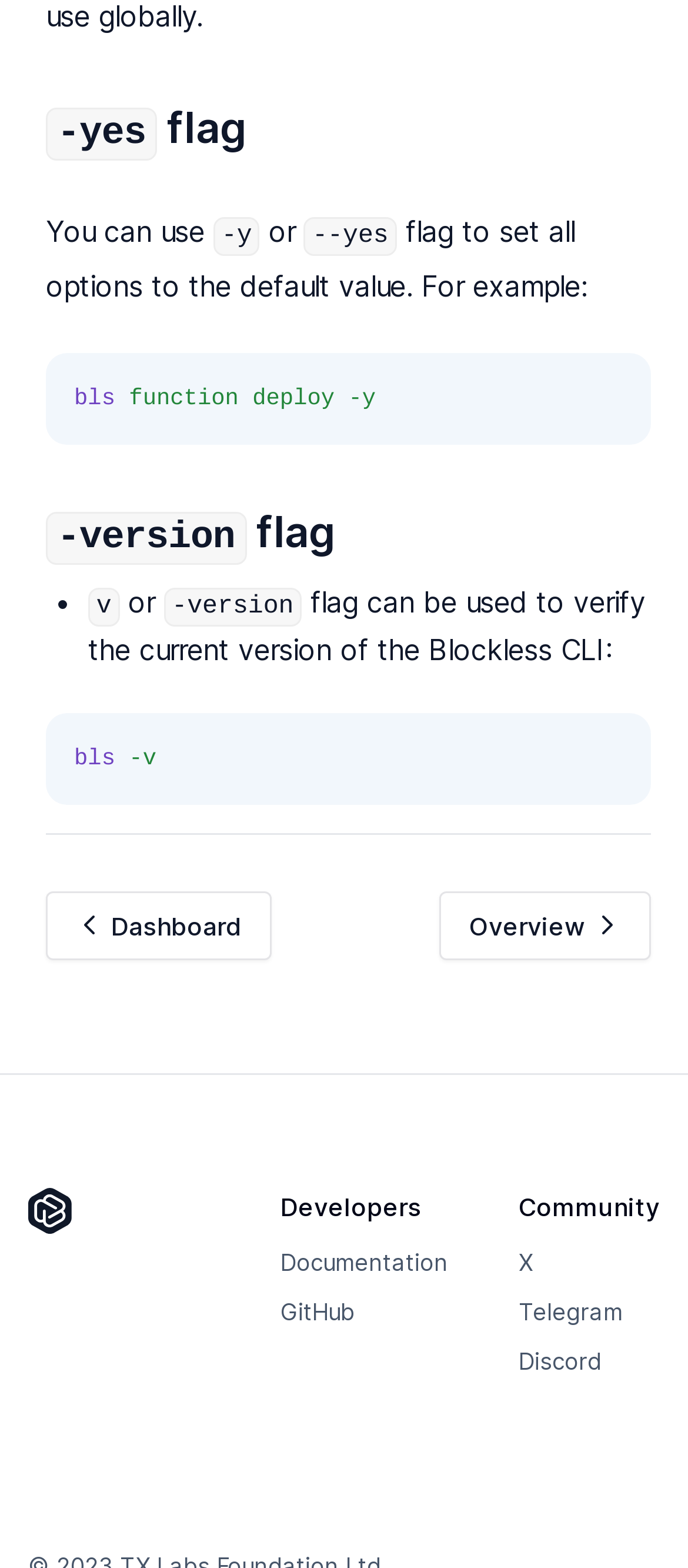Select the bounding box coordinates of the element I need to click to carry out the following instruction: "Click the 'Telegram' link".

[0.754, 0.827, 0.905, 0.845]